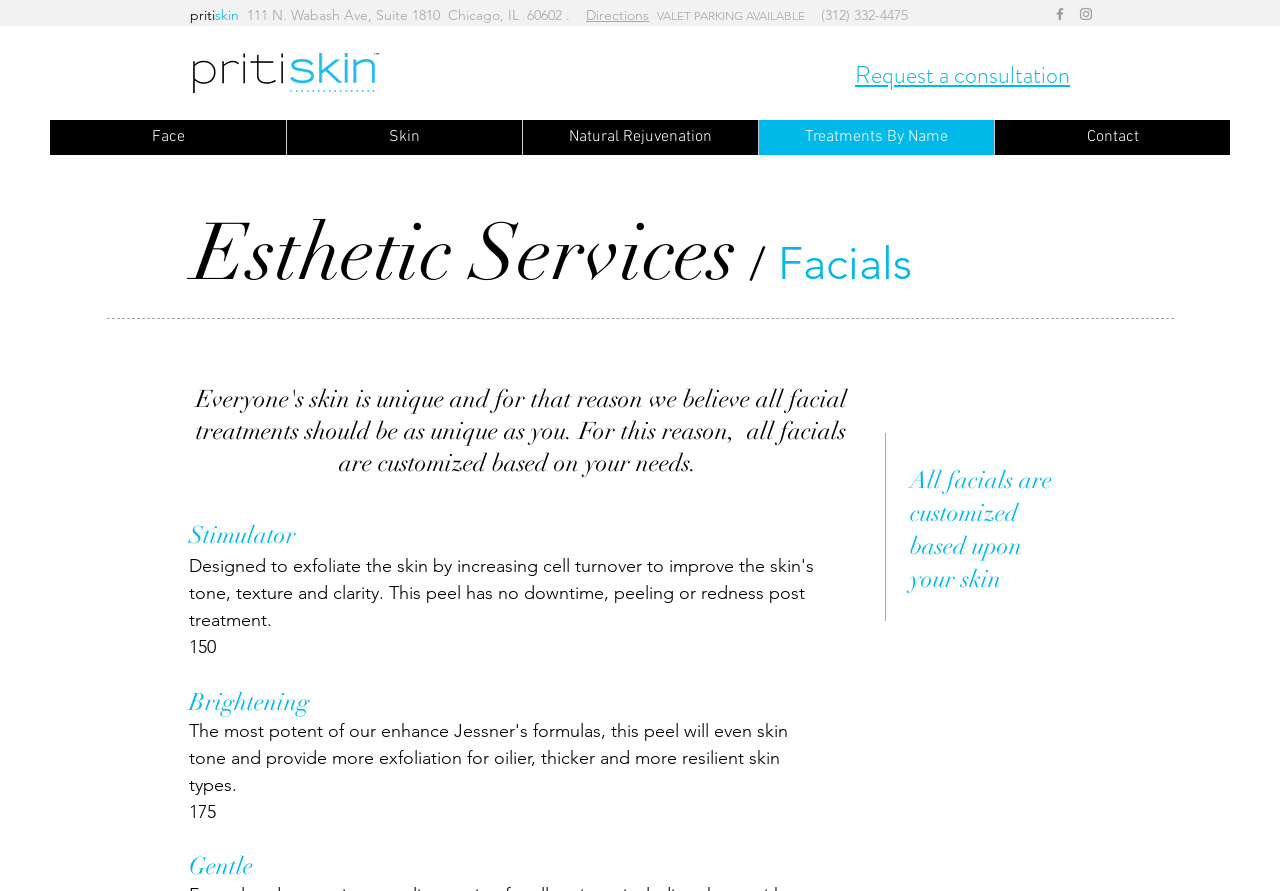Specify the bounding box coordinates of the region I need to click to perform the following instruction: "Learn about Facials". The coordinates must be four float numbers in the range of 0 to 1, i.e., [left, top, right, bottom].

[0.608, 0.265, 0.712, 0.325]